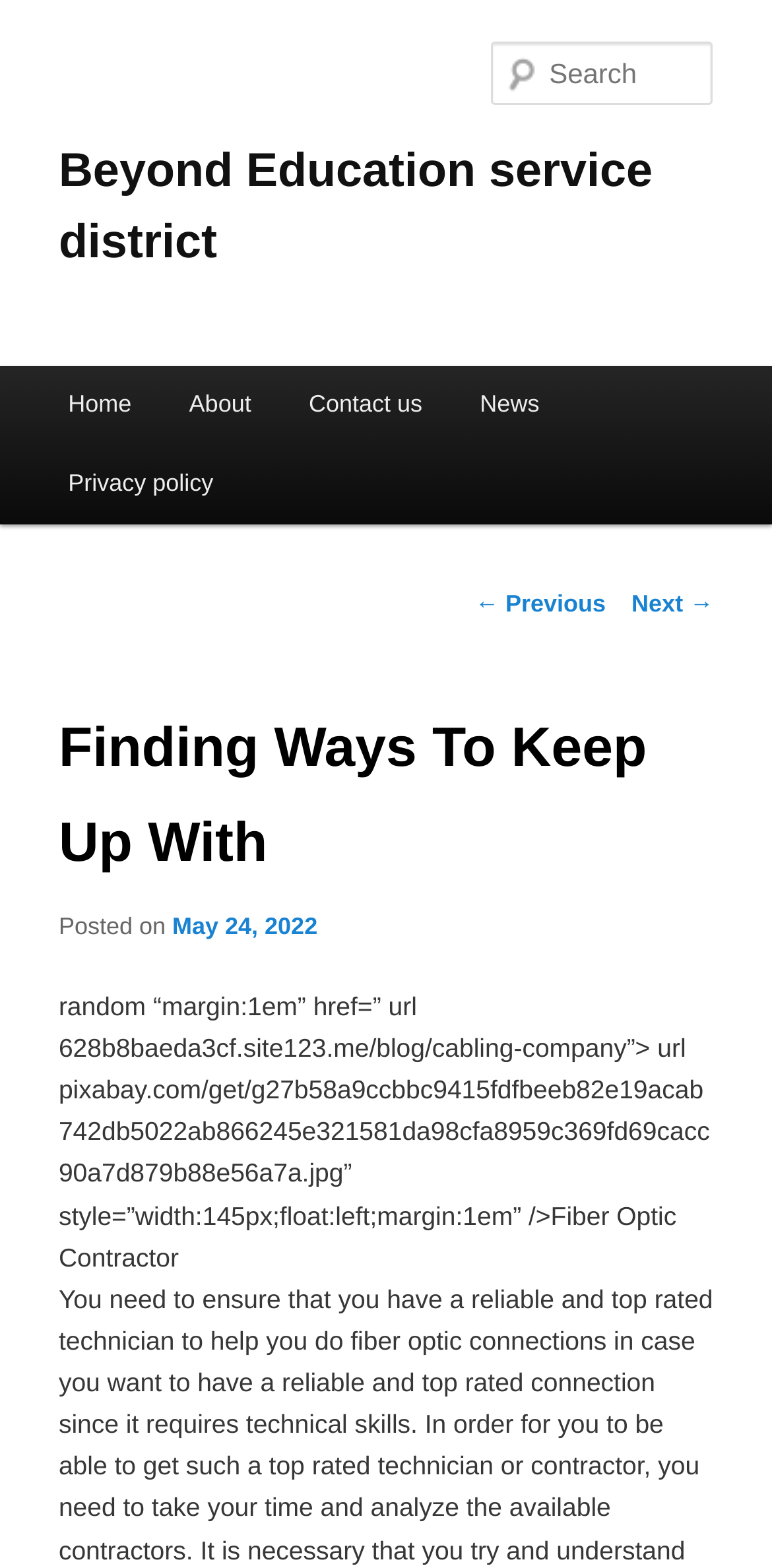Locate the UI element described by Privacy policy and provide its bounding box coordinates. Use the format (top-left x, top-left y, bottom-right x, bottom-right y) with all values as floating point numbers between 0 and 1.

[0.051, 0.284, 0.314, 0.334]